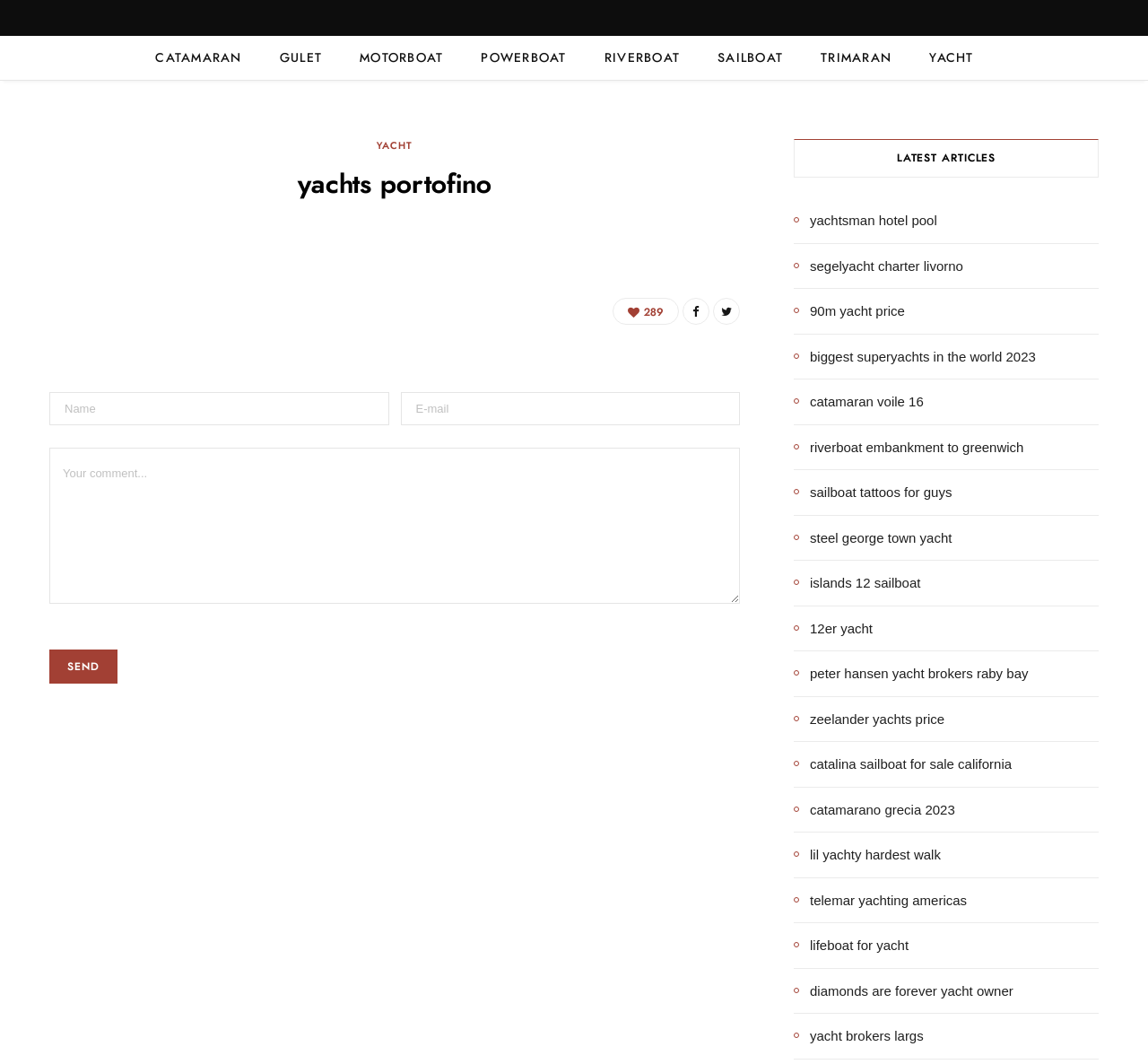Please find and report the bounding box coordinates of the element to click in order to perform the following action: "Read about yachtsman hotel pool". The coordinates should be expressed as four float numbers between 0 and 1, in the format [left, top, right, bottom].

[0.691, 0.196, 0.816, 0.218]